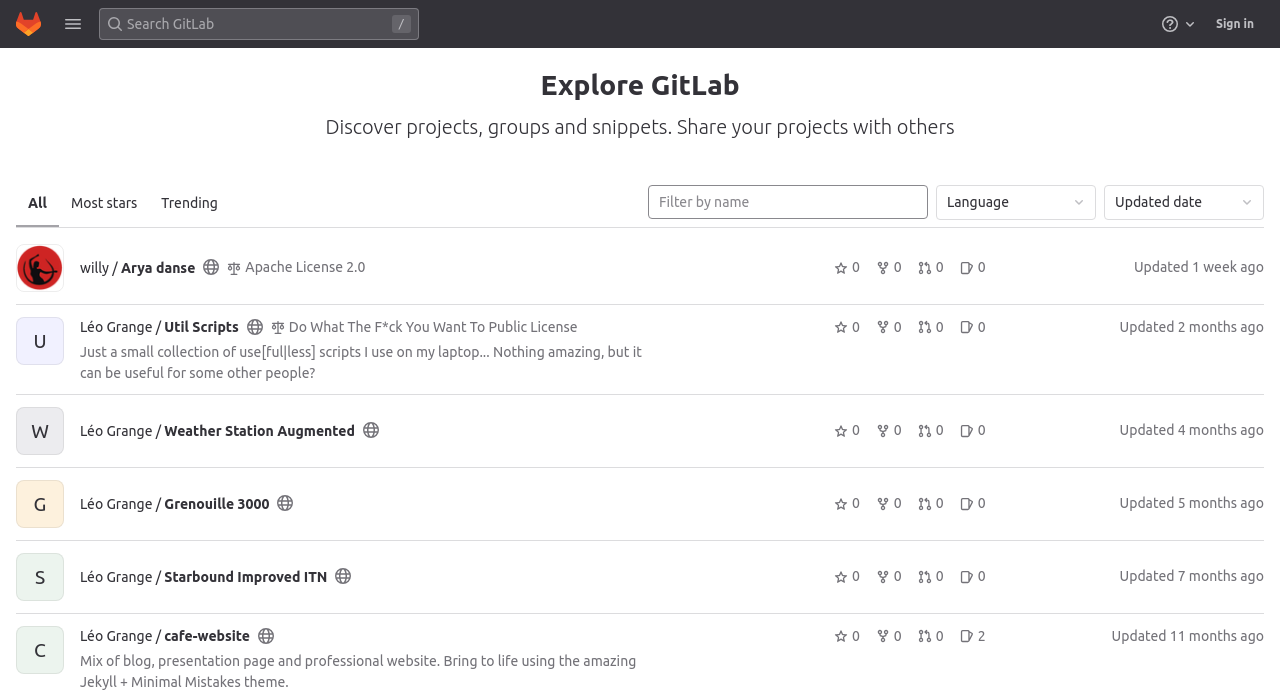Determine the bounding box coordinates for the region that must be clicked to execute the following instruction: "Filter by name".

[0.506, 0.267, 0.725, 0.316]